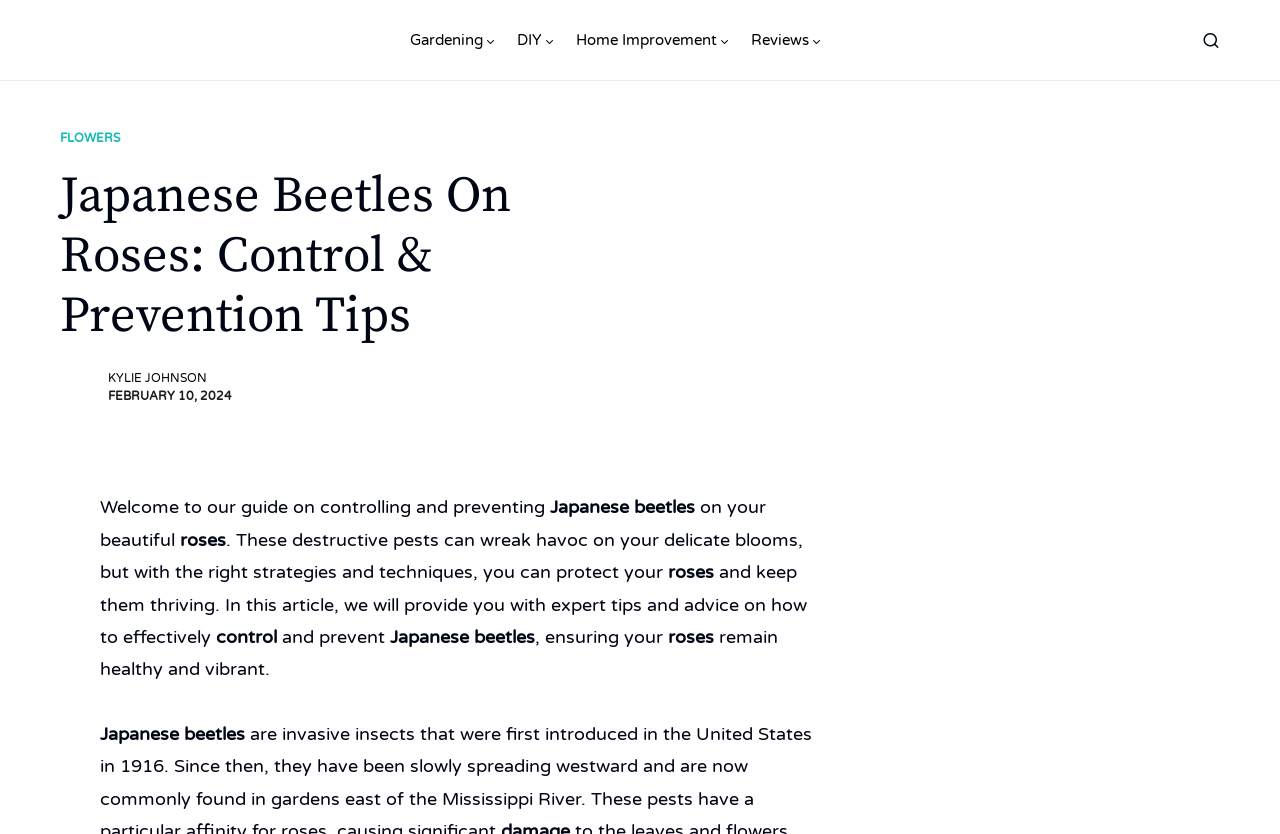Can you pinpoint the bounding box coordinates for the clickable element required for this instruction: "Click the button with '' icon"? The coordinates should be four float numbers between 0 and 1, i.e., [left, top, right, bottom].

[0.939, 0.037, 0.953, 0.059]